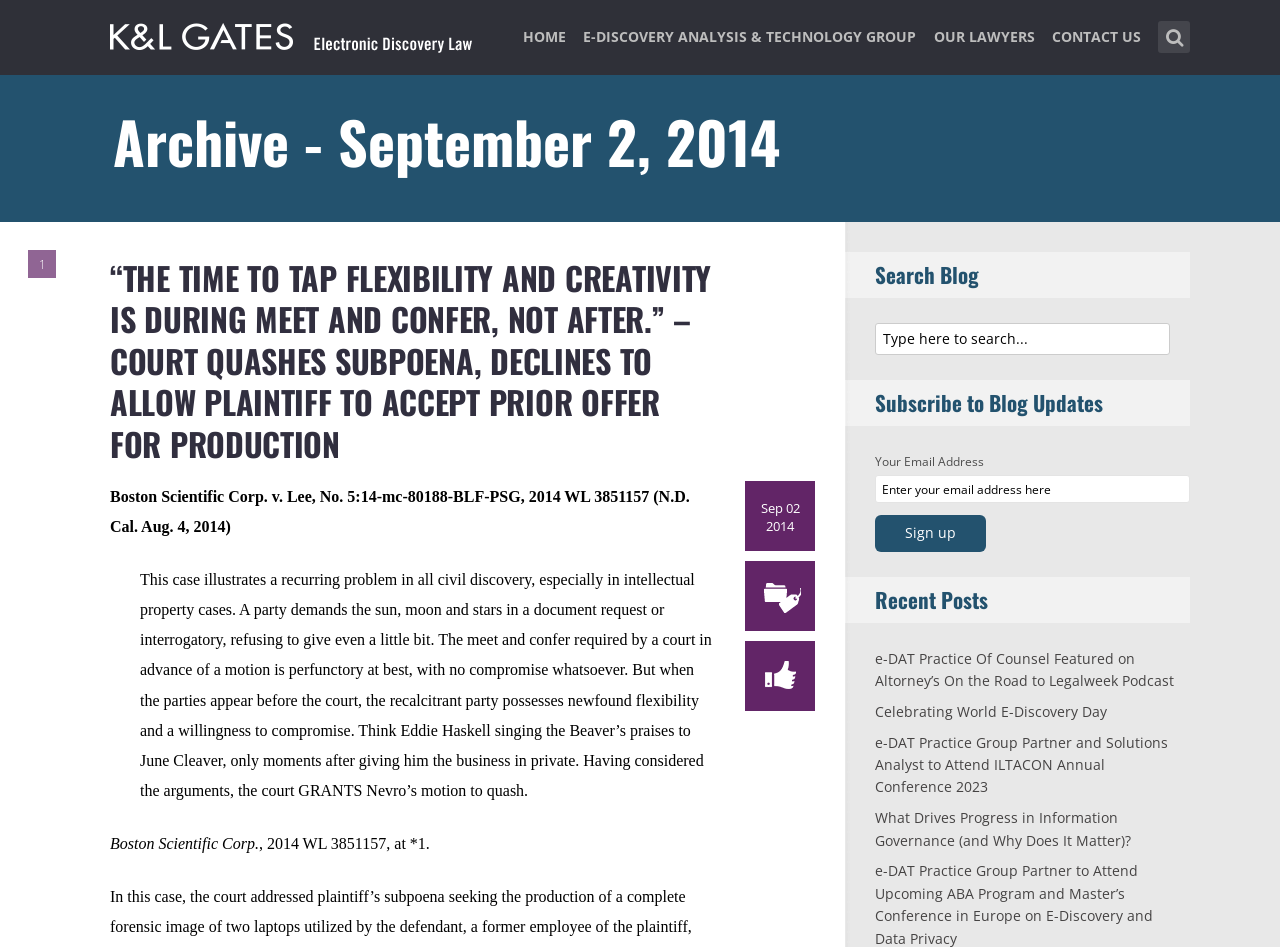What is the purpose of the textbox at the top right?
Using the image, provide a concise answer in one word or a short phrase.

Search